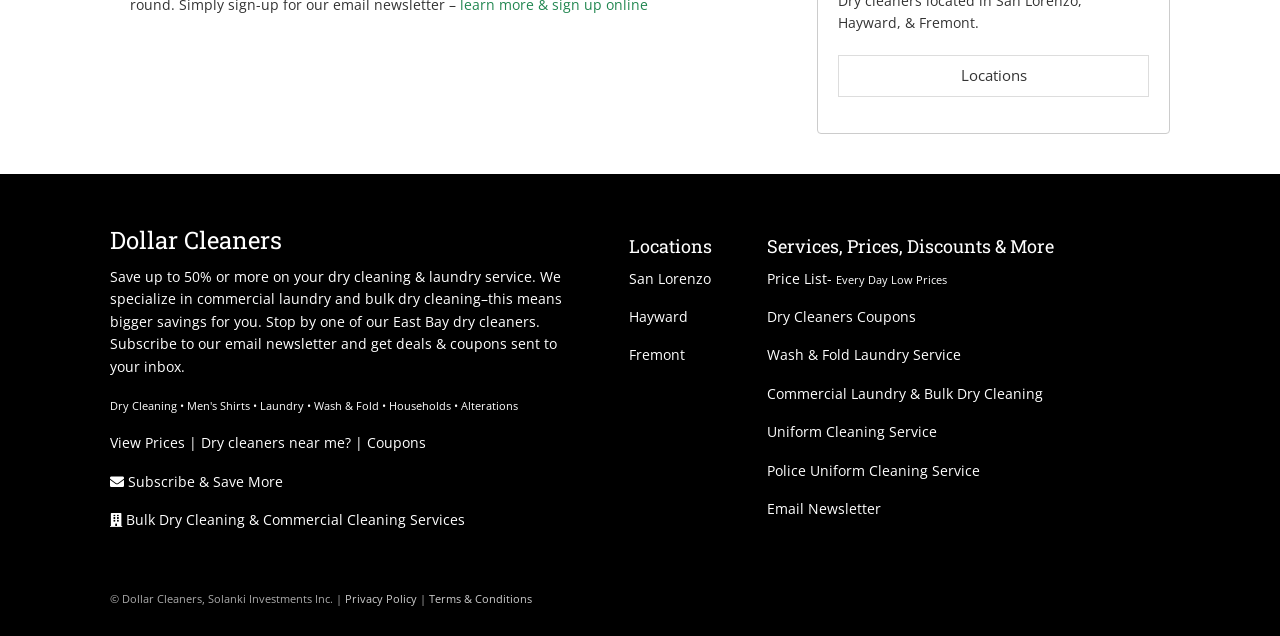Determine the bounding box coordinates in the format (top-left x, top-left y, bottom-right x, bottom-right y). Ensure all values are floating point numbers between 0 and 1. Identify the bounding box of the UI element described by: Uniform Cleaning Service

[0.599, 0.664, 0.732, 0.694]